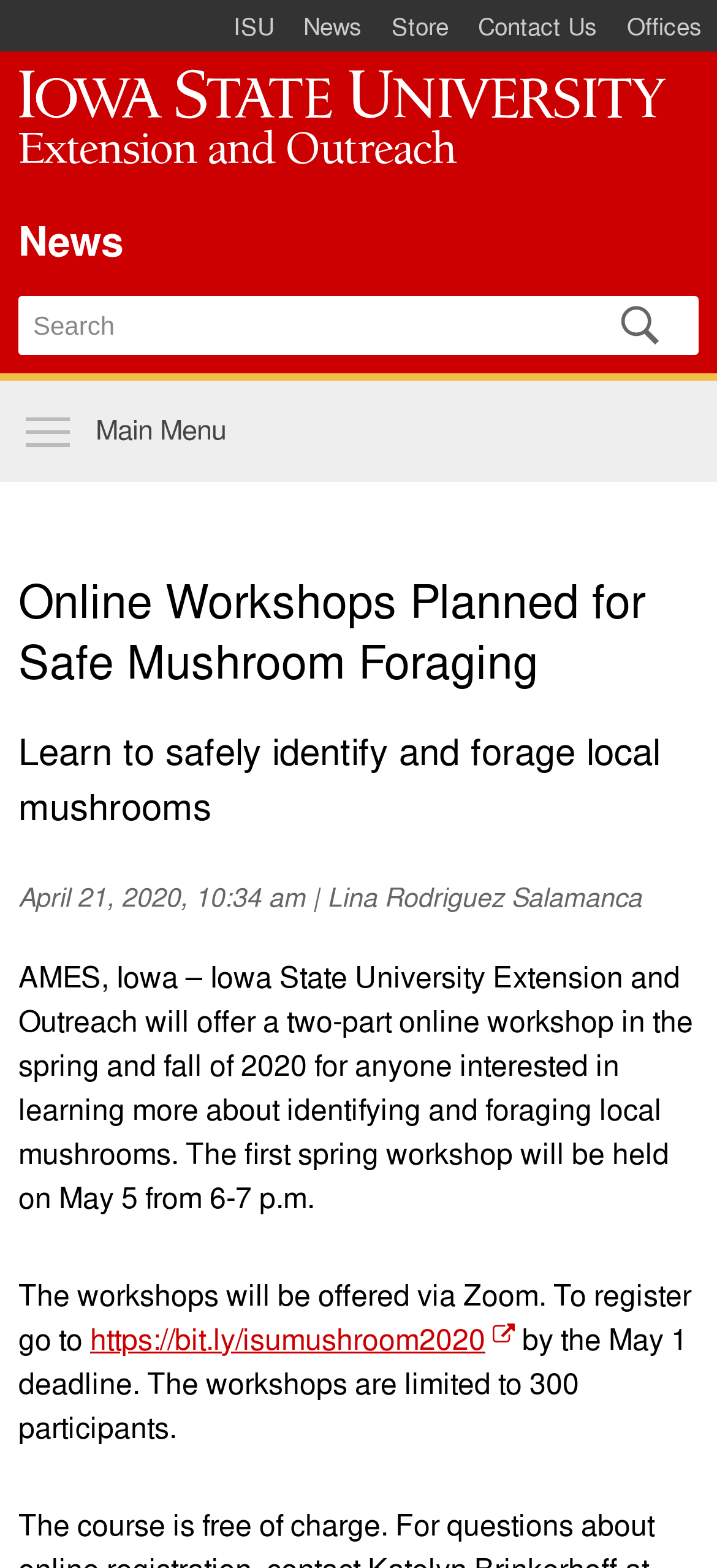Provide a single word or phrase to answer the given question: 
What is the topic of the online workshop?

Mushroom identification and foraging